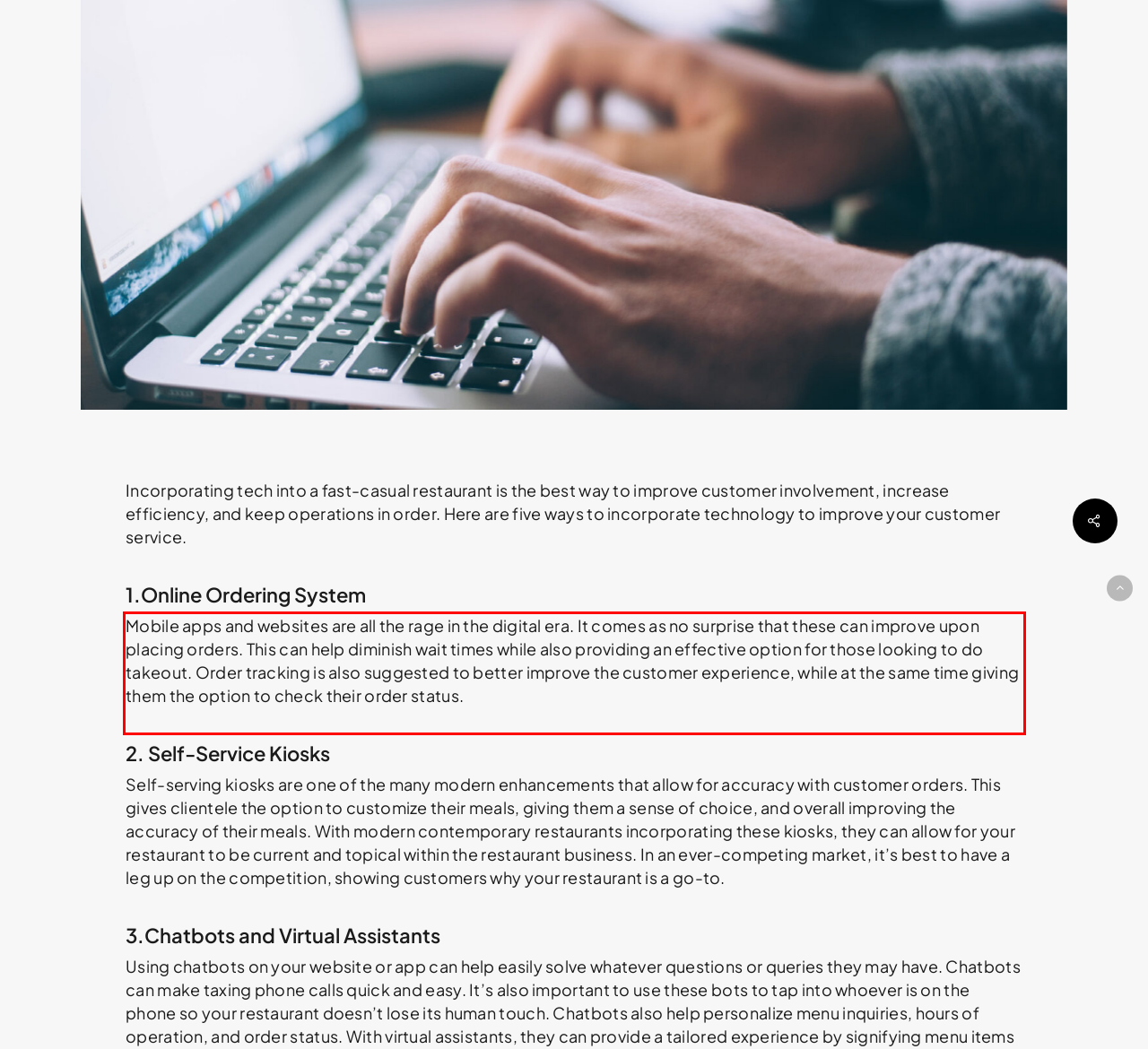Examine the webpage screenshot and use OCR to recognize and output the text within the red bounding box.

Mobile apps and websites are all the rage in the digital era. It comes as no surprise that these can improve upon placing orders. This can help diminish wait times while also providing an effective option for those looking to do takeout. Order tracking is also suggested to better improve the customer experience, while at the same time giving them the option to check their order status.